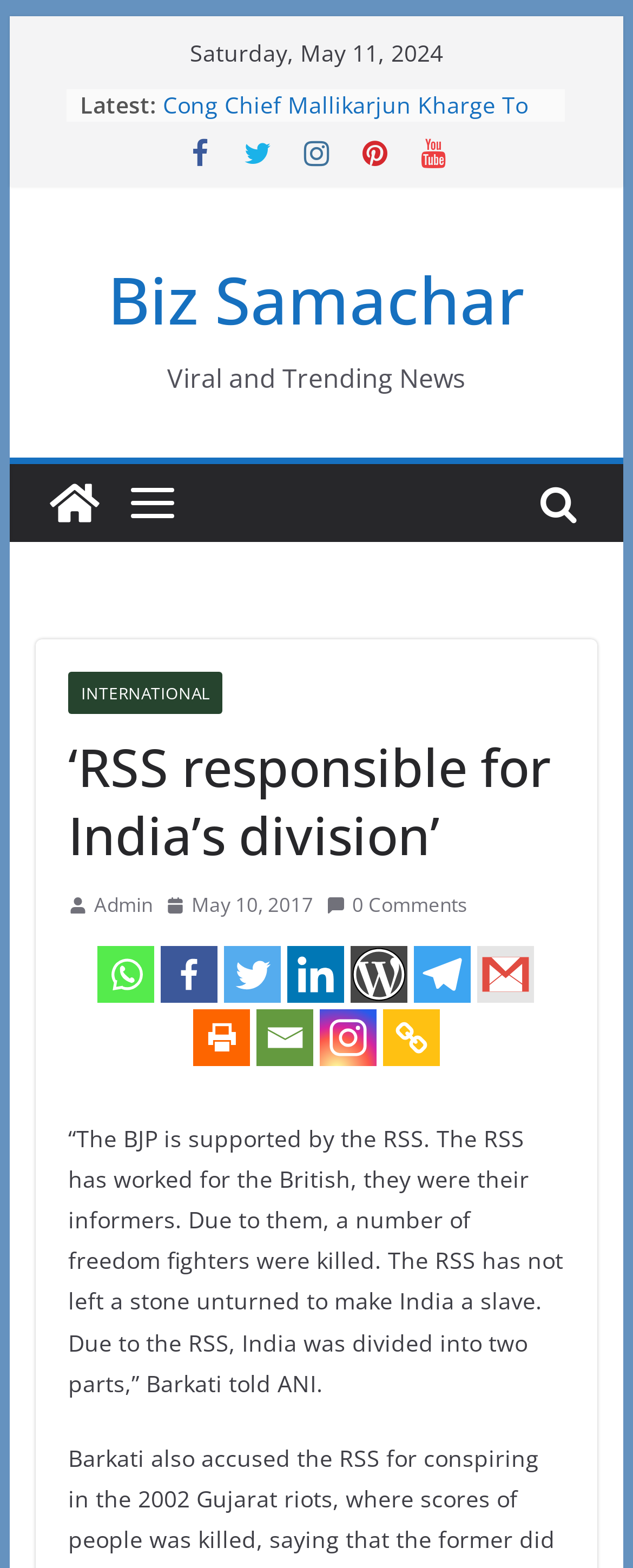Provide your answer to the question using just one word or phrase: How many news articles are listed on the front page?

5